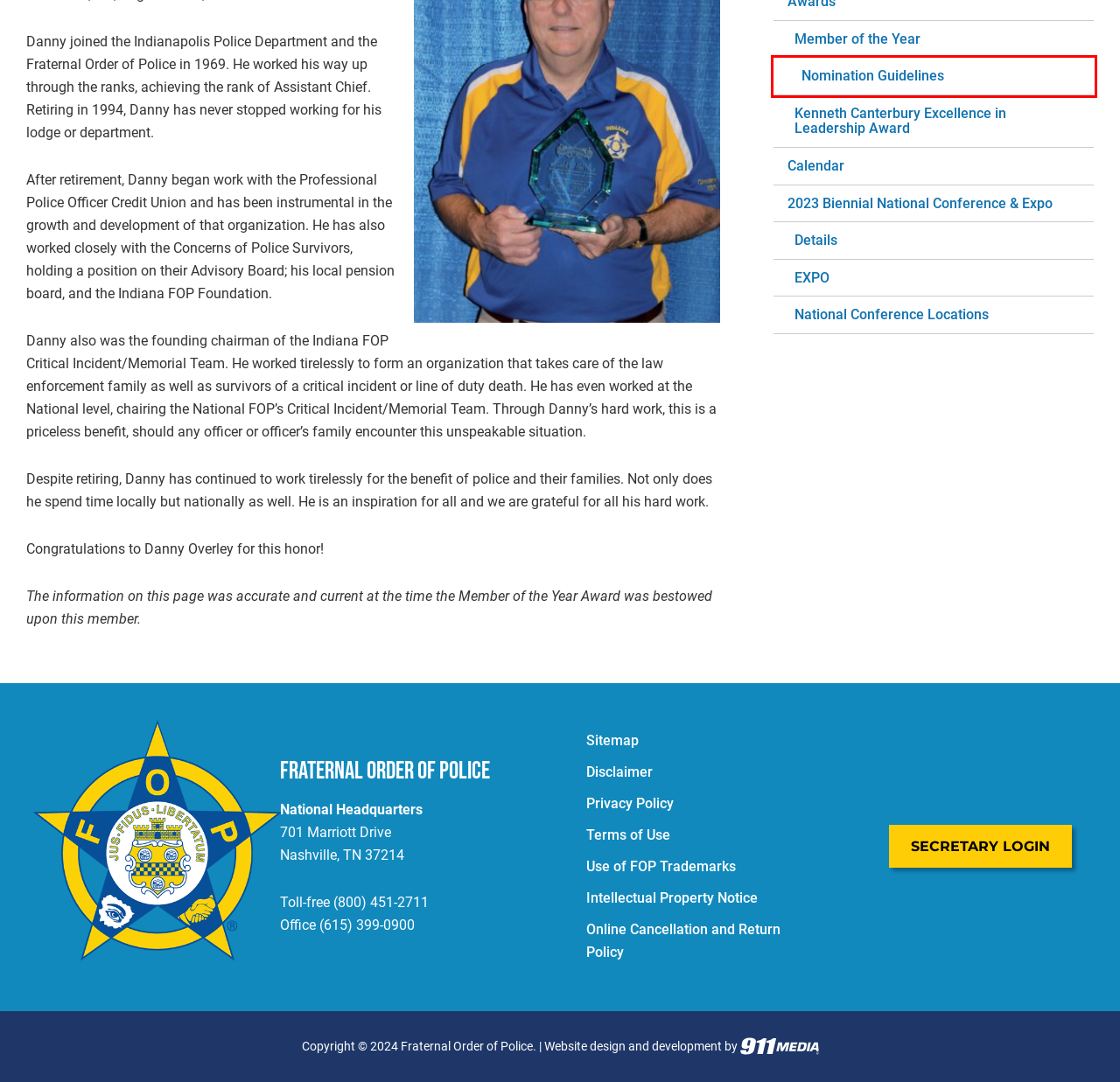Given a screenshot of a webpage with a red bounding box, please pick the webpage description that best fits the new webpage after clicking the element inside the bounding box. Here are the candidates:
A. Online Cancellation and Return Policy - Fraternal Order of Police
B. Login
C. Jack Dudek Member of the Year Award - Fraternal Order of Police
D. Sitemap - Fraternal Order of Police
E. Events from October 22 – June 10
F. Jack Dudek Member of the Year Award - Nomination Guidelines - Fraternal Order of Police
G. 2023 Biennial National Conference & Expo - Fraternal Order of Police
H. 911MEDIA | Strategic Communications for Your Organization

F